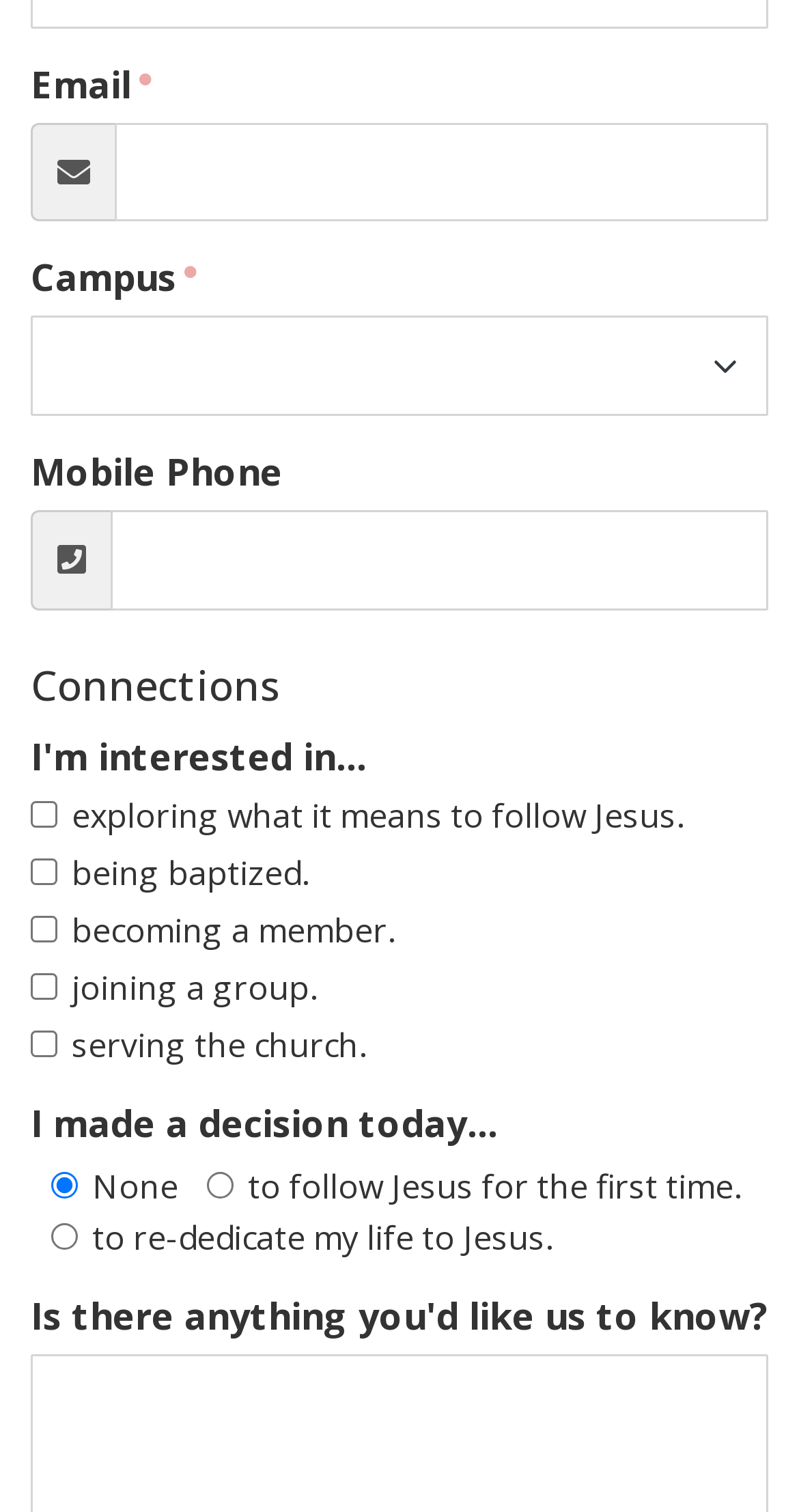Find and provide the bounding box coordinates for the UI element described with: "parent_node: None name="ctl00$main$ctl10$ctl01$ctl00$avcAttributes$attribute_field_18843"".

[0.064, 0.776, 0.097, 0.793]